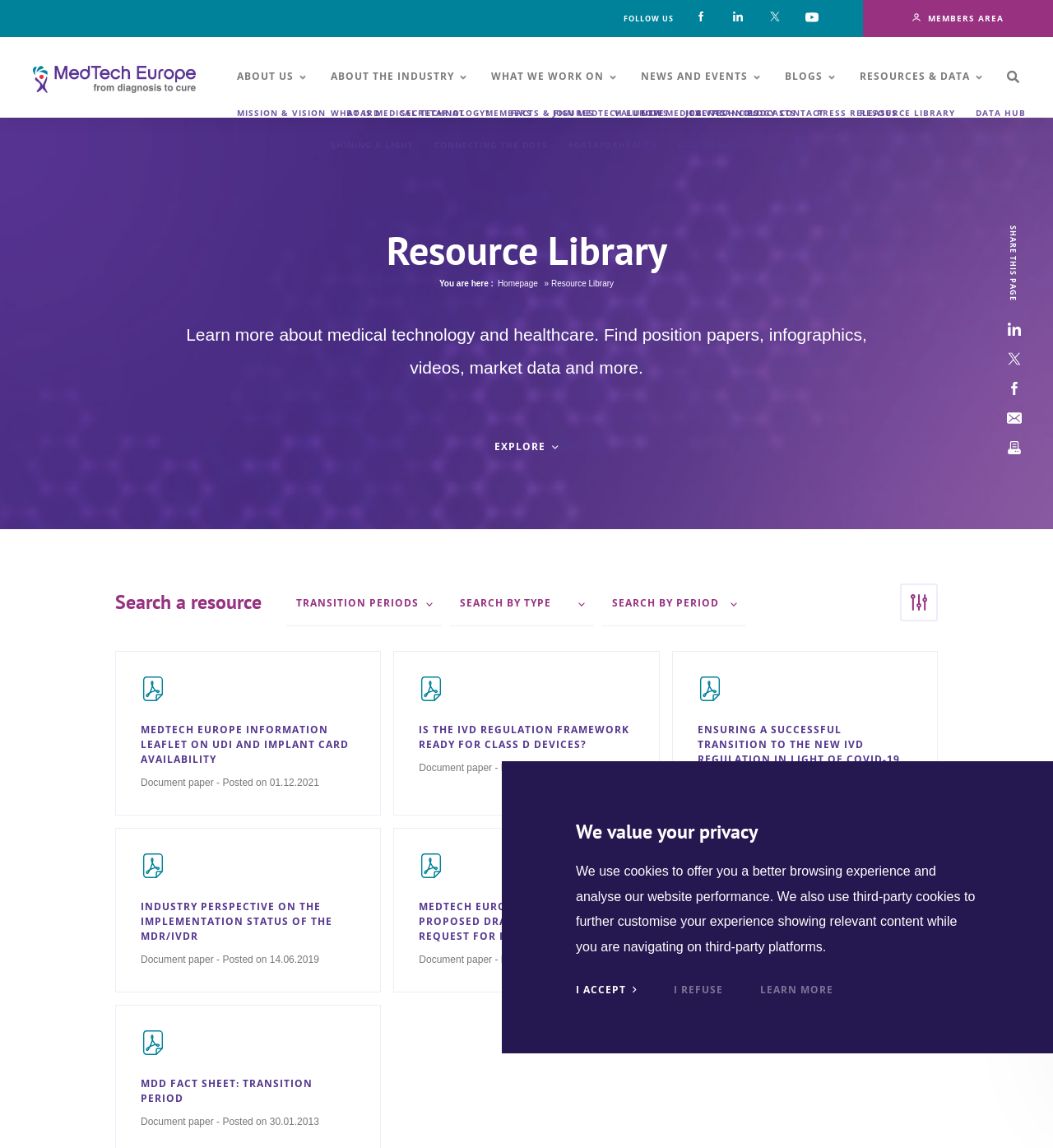Please identify the bounding box coordinates of the element's region that needs to be clicked to fulfill the following instruction: "Search a resource". The bounding box coordinates should consist of four float numbers between 0 and 1, i.e., [left, top, right, bottom].

[0.109, 0.513, 0.248, 0.536]